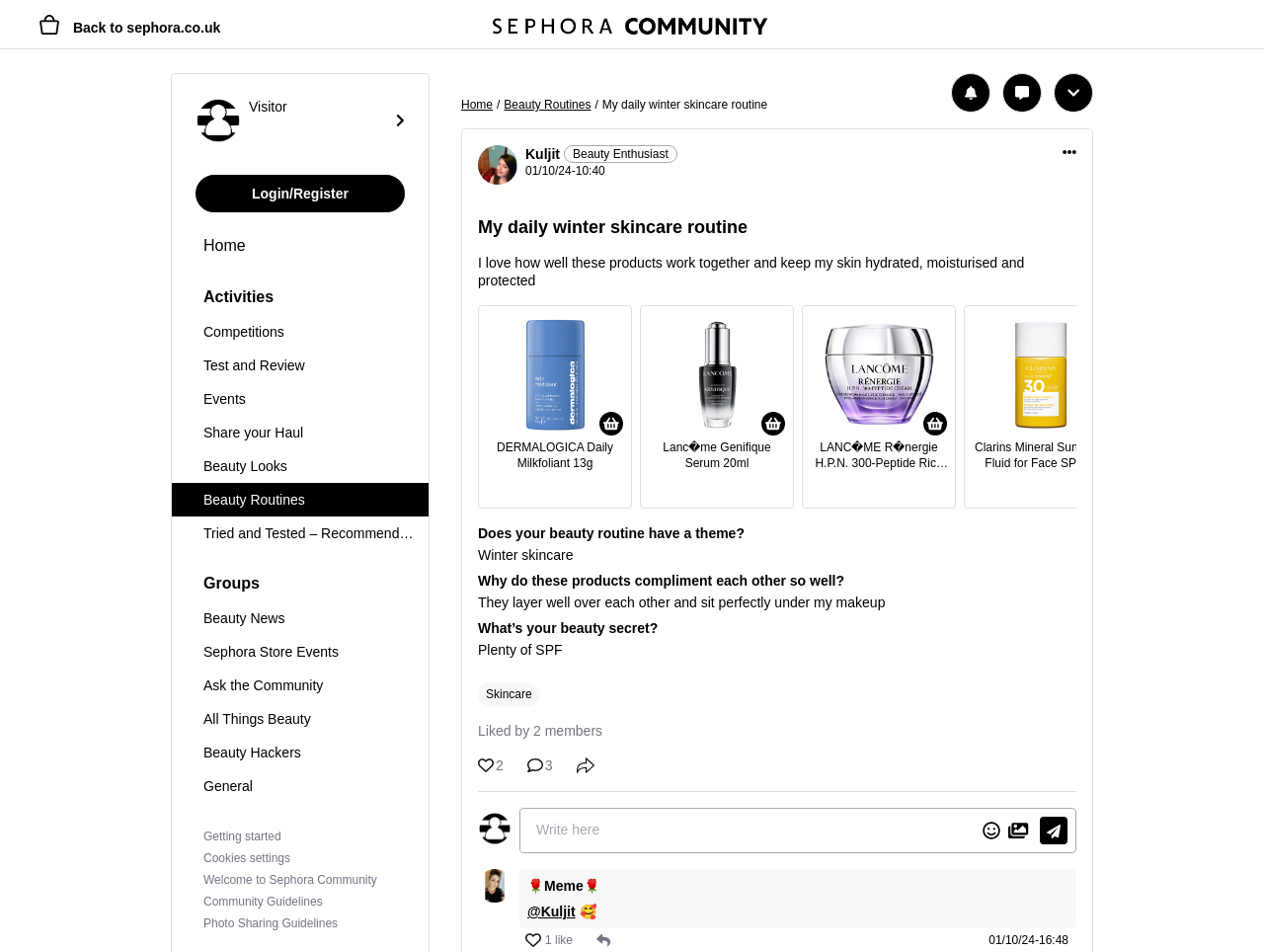Using the element description: "parent_node: Write here", determine the bounding box coordinates for the specified UI element. The coordinates should be four float numbers between 0 and 1, [left, top, right, bottom].

[0.412, 0.85, 0.777, 0.895]